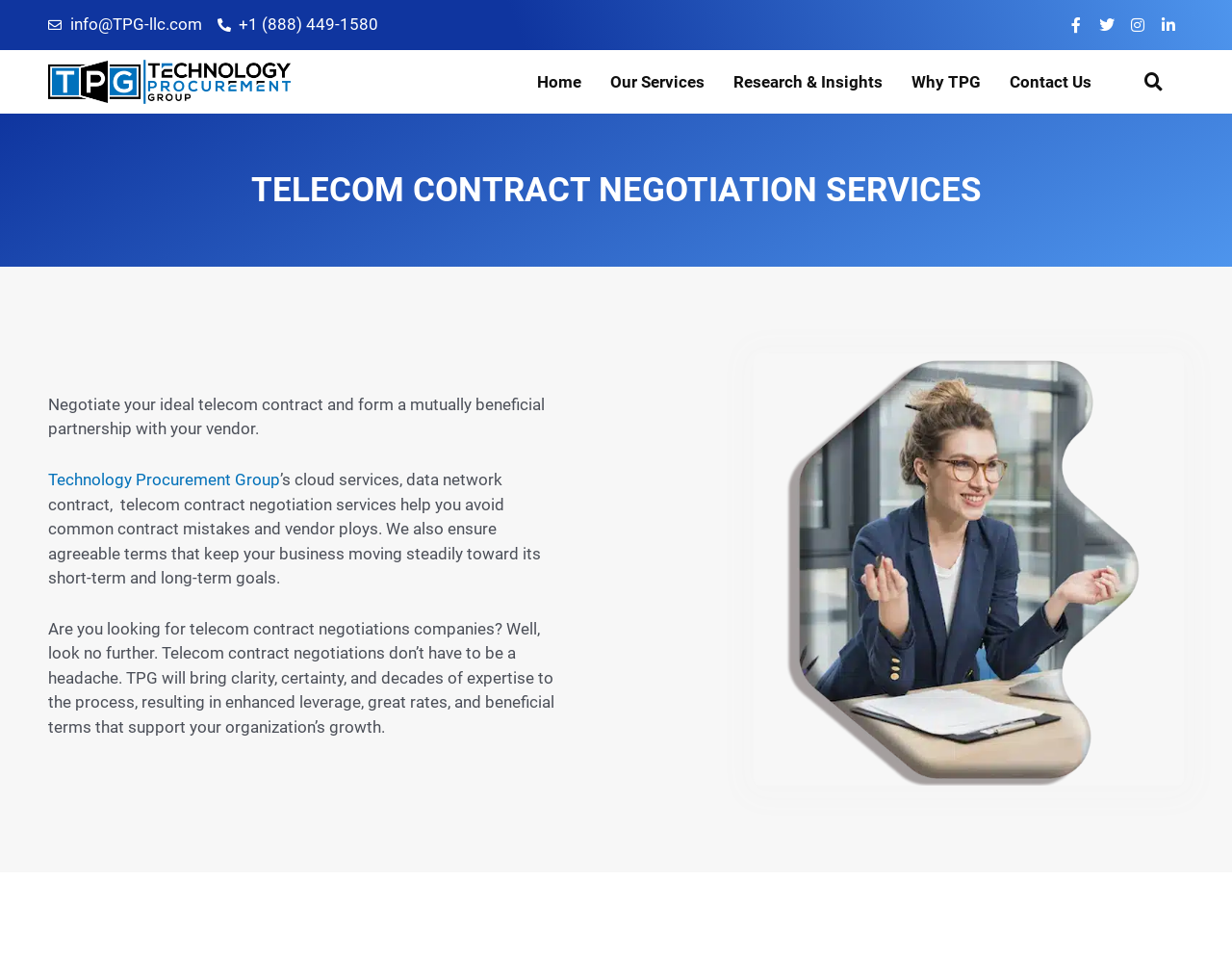Identify the bounding box coordinates for the element you need to click to achieve the following task: "Call us for more information". The coordinates must be four float values ranging from 0 to 1, formatted as [left, top, right, bottom].

[0.176, 0.013, 0.307, 0.039]